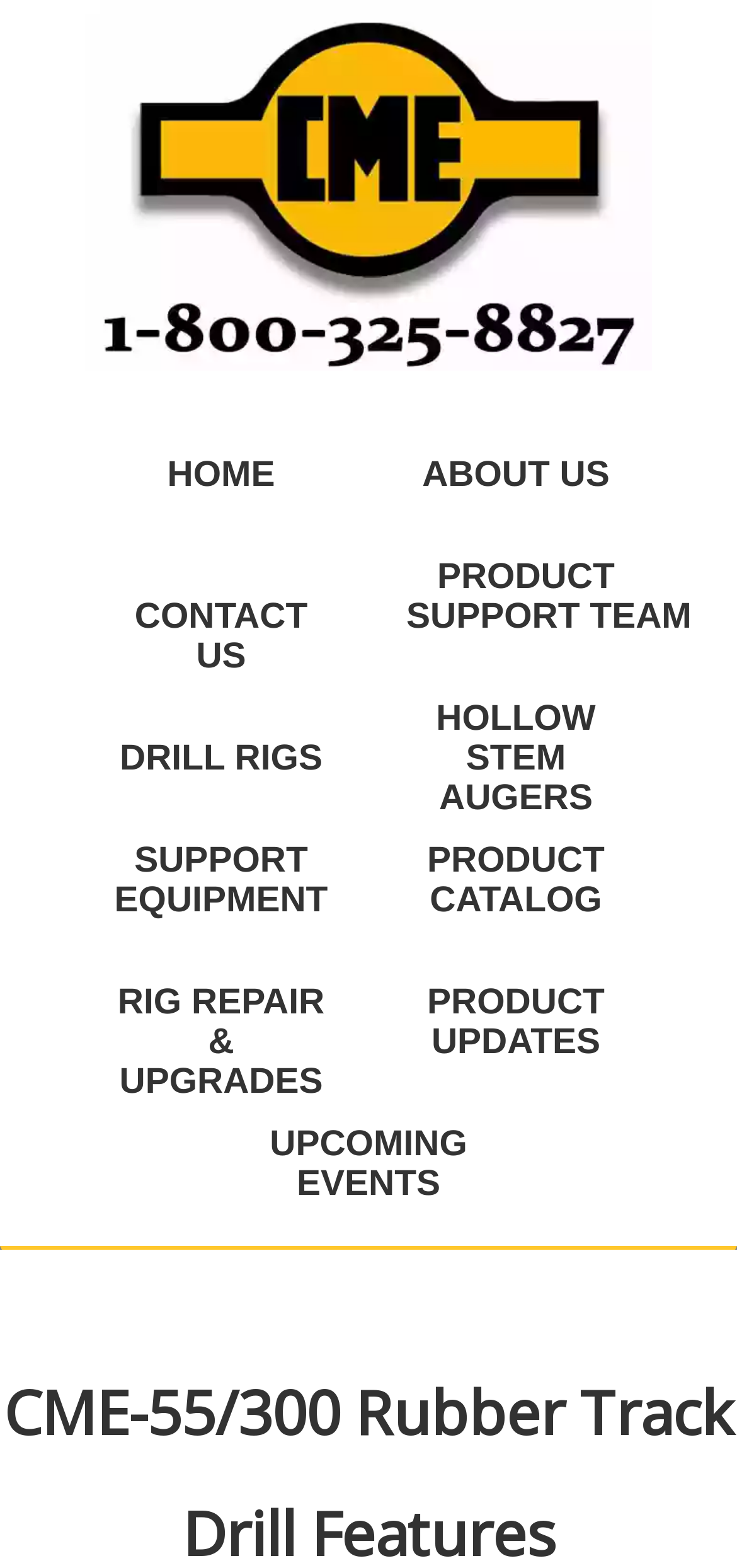Create an elaborate caption for the webpage.

The webpage appears to be a product features page for a drilling rig, specifically the CME-55/300 Rubber Track Drill. At the top of the page, there is a logo image and a link to the Central Mine Equipment Company Drilling Rigs website, positioned near the top-left corner. 

Below the logo, there is a navigation menu with 9 links, arranged in two rows. The first row has 4 links: 'HOME', 'ABOUT US', 'CONTACT US', and 'PRODUCT SUPPORT TEAM'. The second row has 5 links: 'DRILL RIGS', 'HOLLOW STEM AUGERS', 'SUPPORT EQUIPMENT', 'PRODUCT CATALOG', and 'RIG REPAIR & UPGRADES'. These links are centered at the top of the page.

Further down, there is a single link 'PRODUCT UPDATES' positioned near the top-center of the page, followed by another link 'UPCOMING EVENTS' located near the top-right corner. 

A horizontal separator line is placed below these links, dividing the page into two sections. The meta description suggests that the page will describe the features of the CME-55/300 Rubber Track Drill, including its ability to climb hills, traverse mud, sand, rocks, and snow, all while the operator's feet are firmly on the ground.